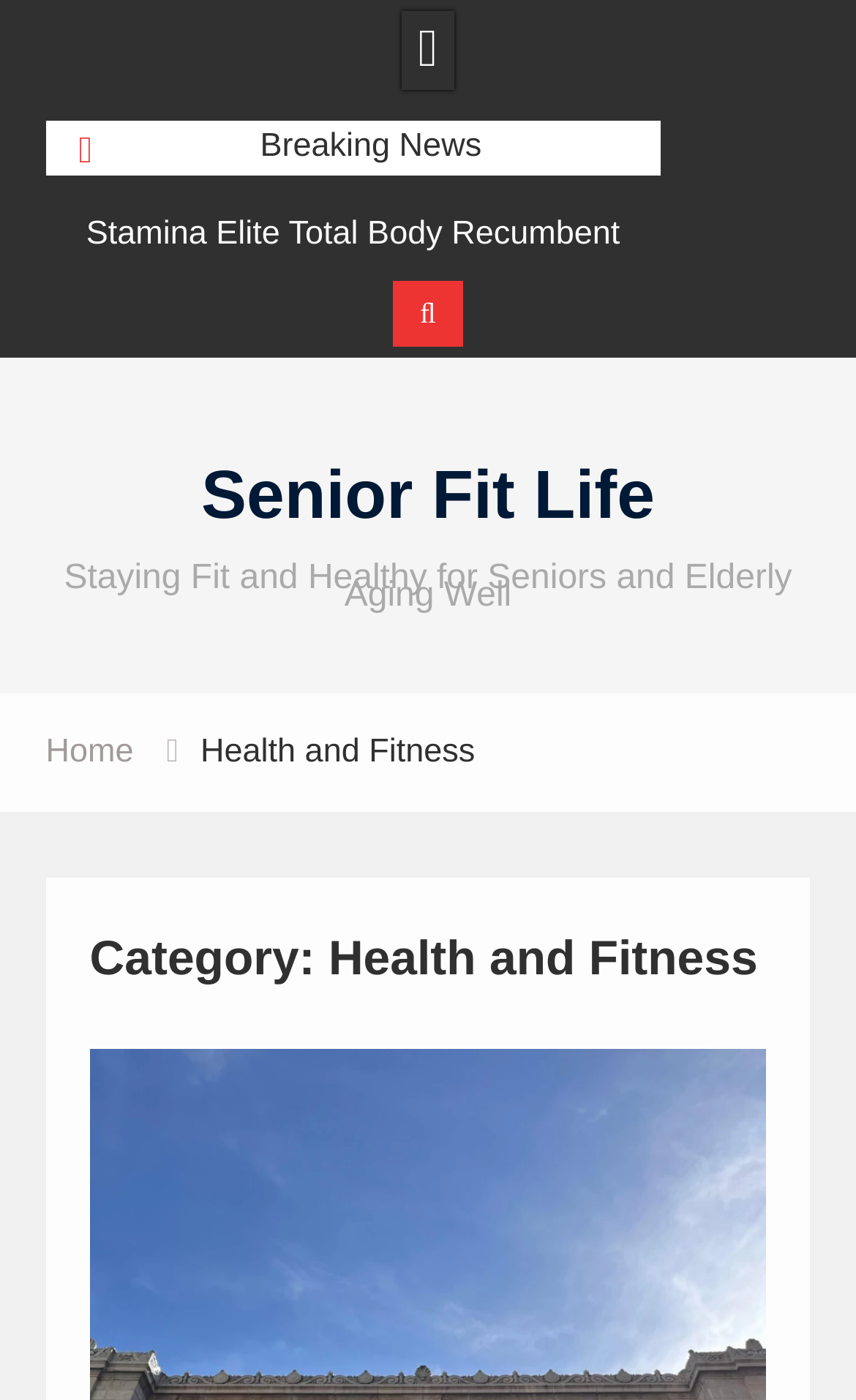What is the category of the current webpage?
From the screenshot, provide a brief answer in one word or phrase.

Health and Fitness